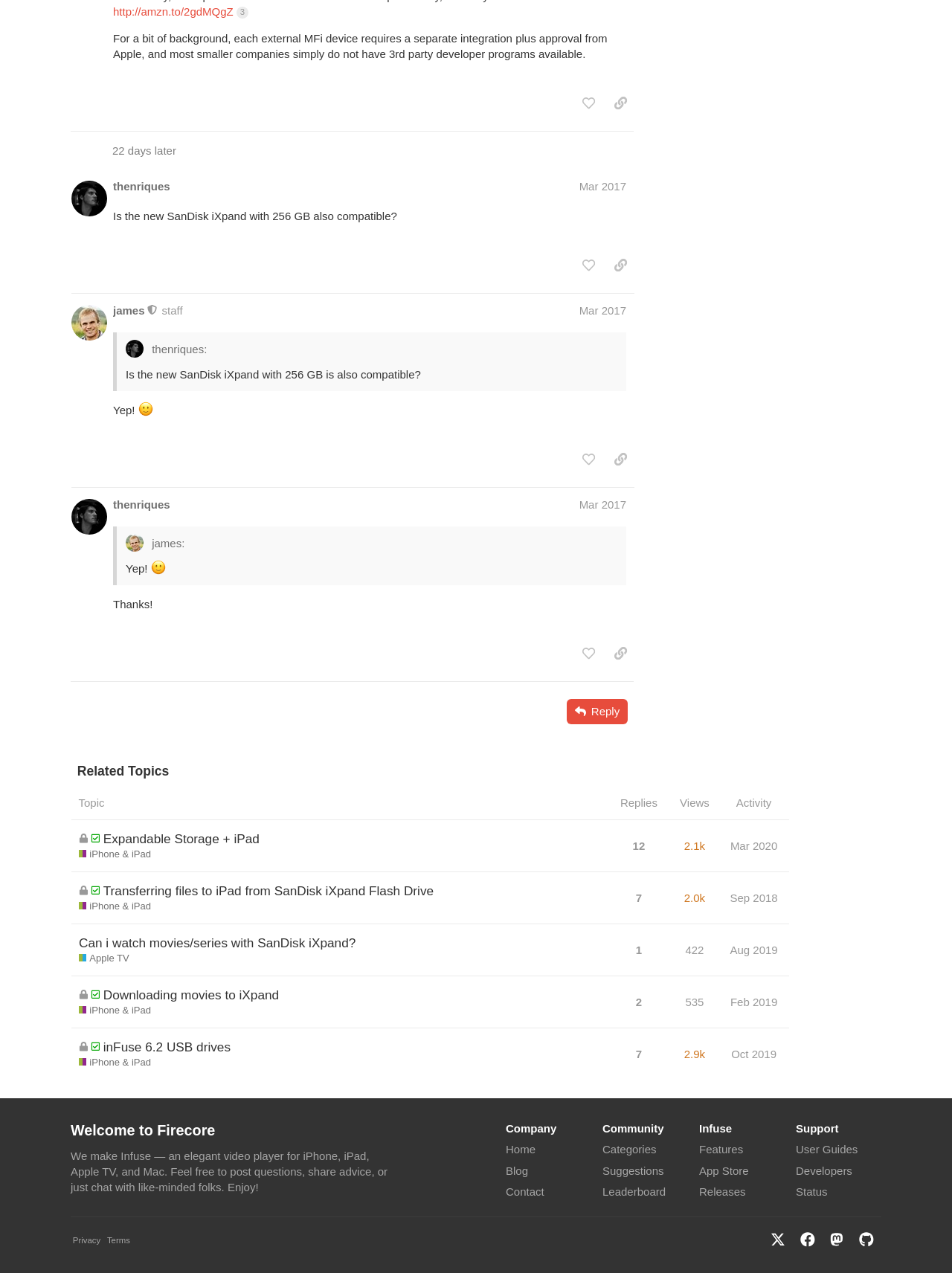Identify the bounding box for the element characterized by the following description: "Downloading movies to iXpand".

[0.108, 0.767, 0.293, 0.796]